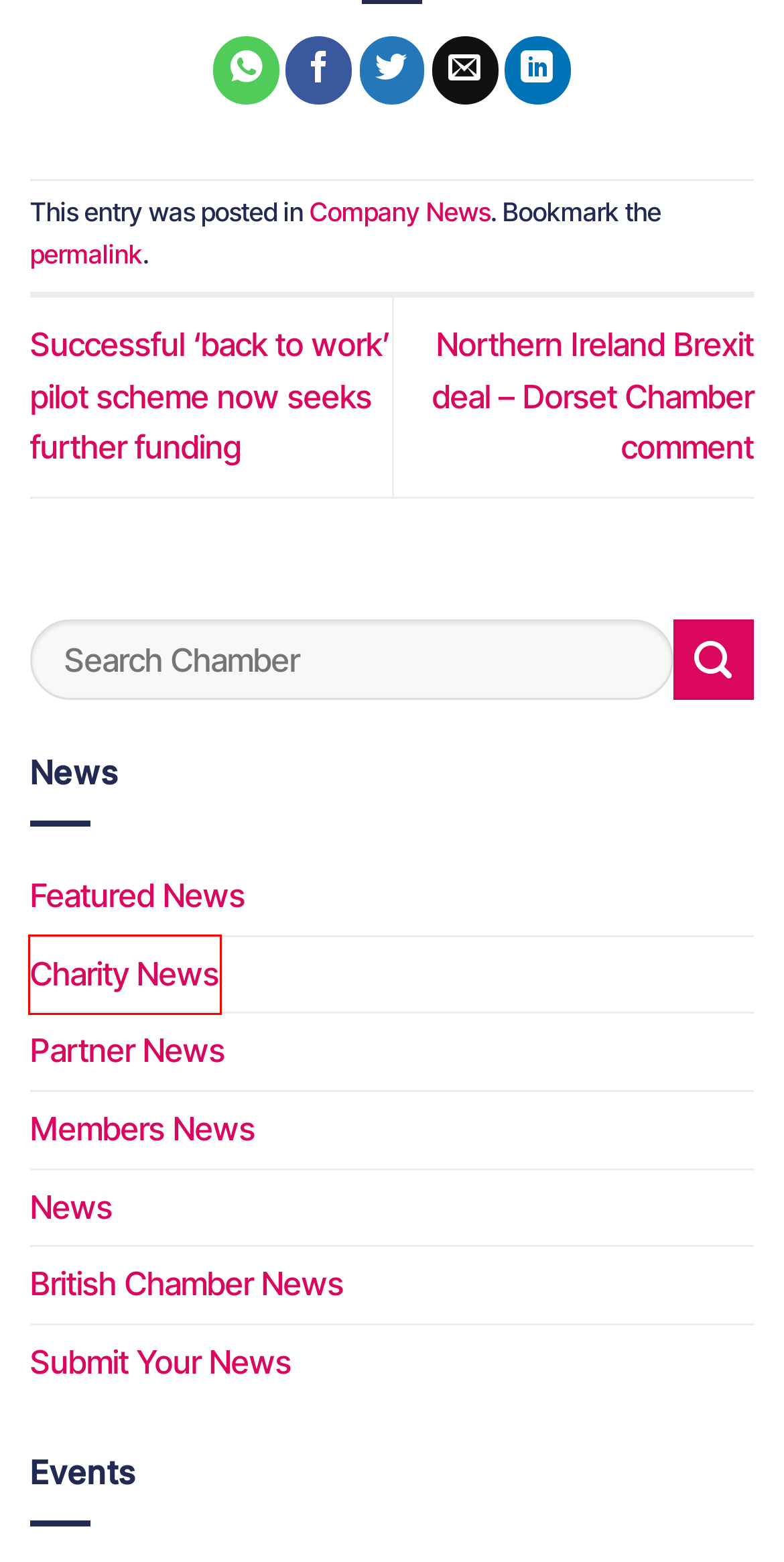With the provided webpage screenshot containing a red bounding box around a UI element, determine which description best matches the new webpage that appears after clicking the selected element. The choices are:
A. Events - Dorset Chamber
B. British Chamber of Commerce Archives - Dorset Chamber
C. Northern Ireland Brexit deal - Dorset Chamber comment - Dorset Chamber
D. Successful ‘back to work’ pilot scheme now seeks further funding - Dorset Chamber
E. Charity News Archives - Dorset Chamber
F. Featured Archives - Dorset Chamber
G. Dorset Chamber News Archives - Dorset Chamber
H. International Trade Training - Dorset Chamber

E